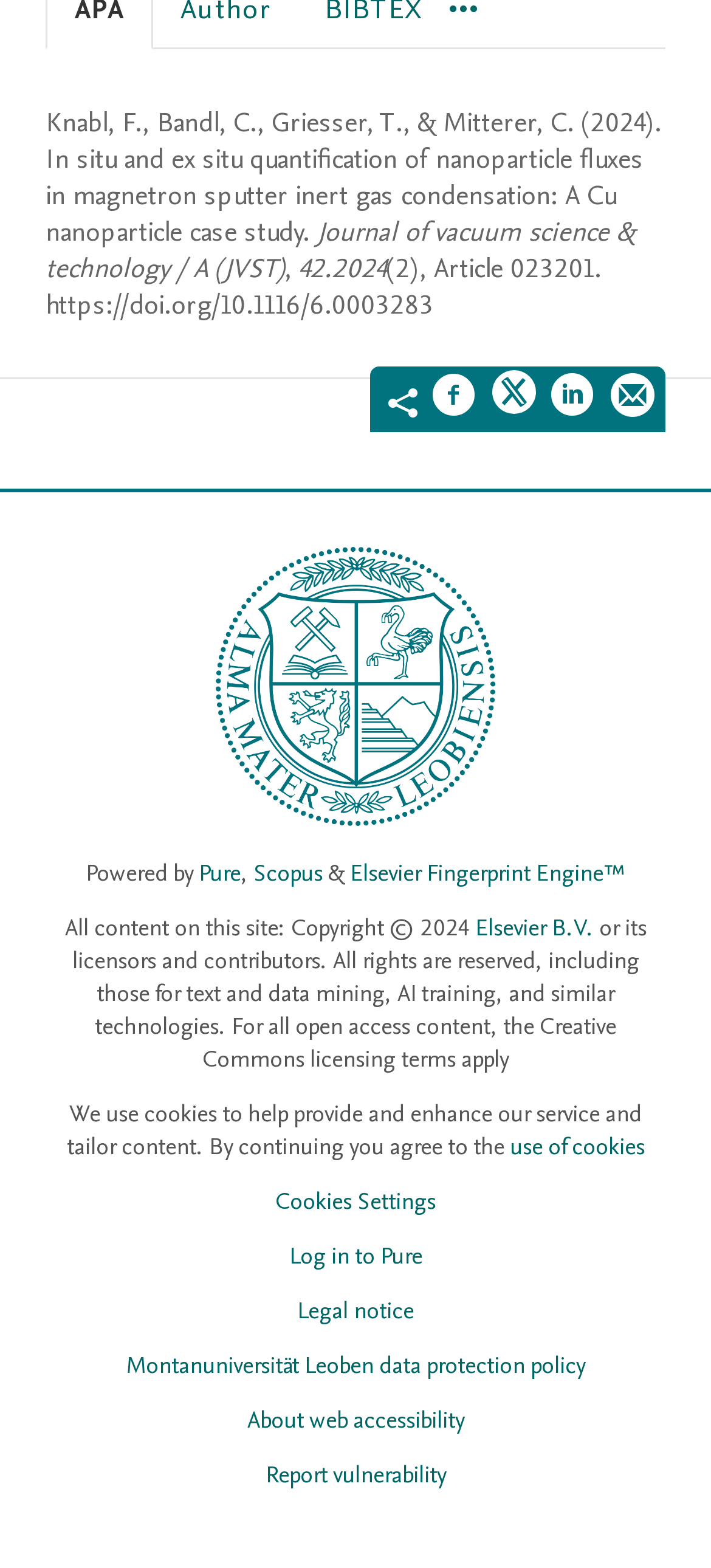Find the bounding box coordinates of the clickable element required to execute the following instruction: "Visit Elsevier B.V. website". Provide the coordinates as four float numbers between 0 and 1, i.e., [left, top, right, bottom].

[0.668, 0.582, 0.835, 0.603]